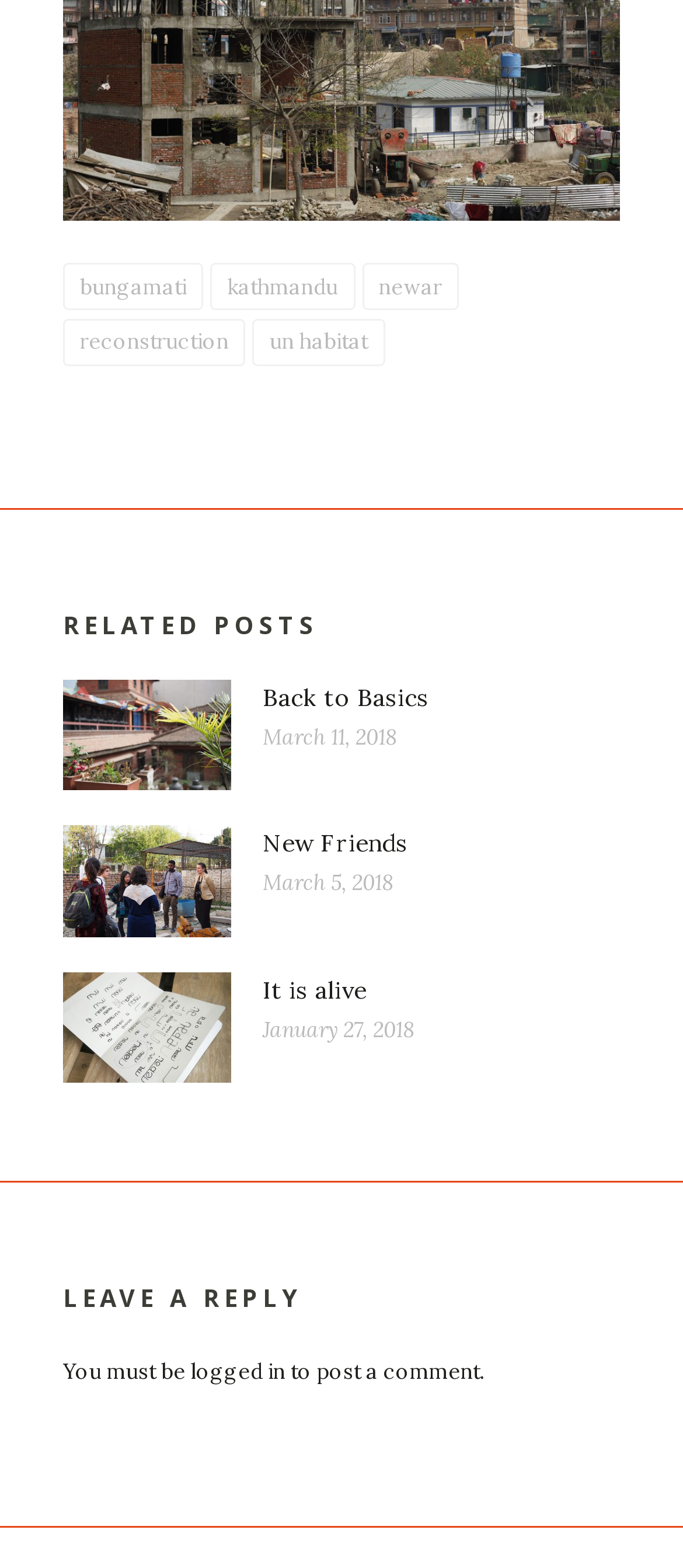What is the category of the posts?
Please provide a detailed and comprehensive answer to the question.

I determined the category of the posts by looking at the heading element with the text 'RELATED POSTS' which is located at the top of the webpage, above the list of links.